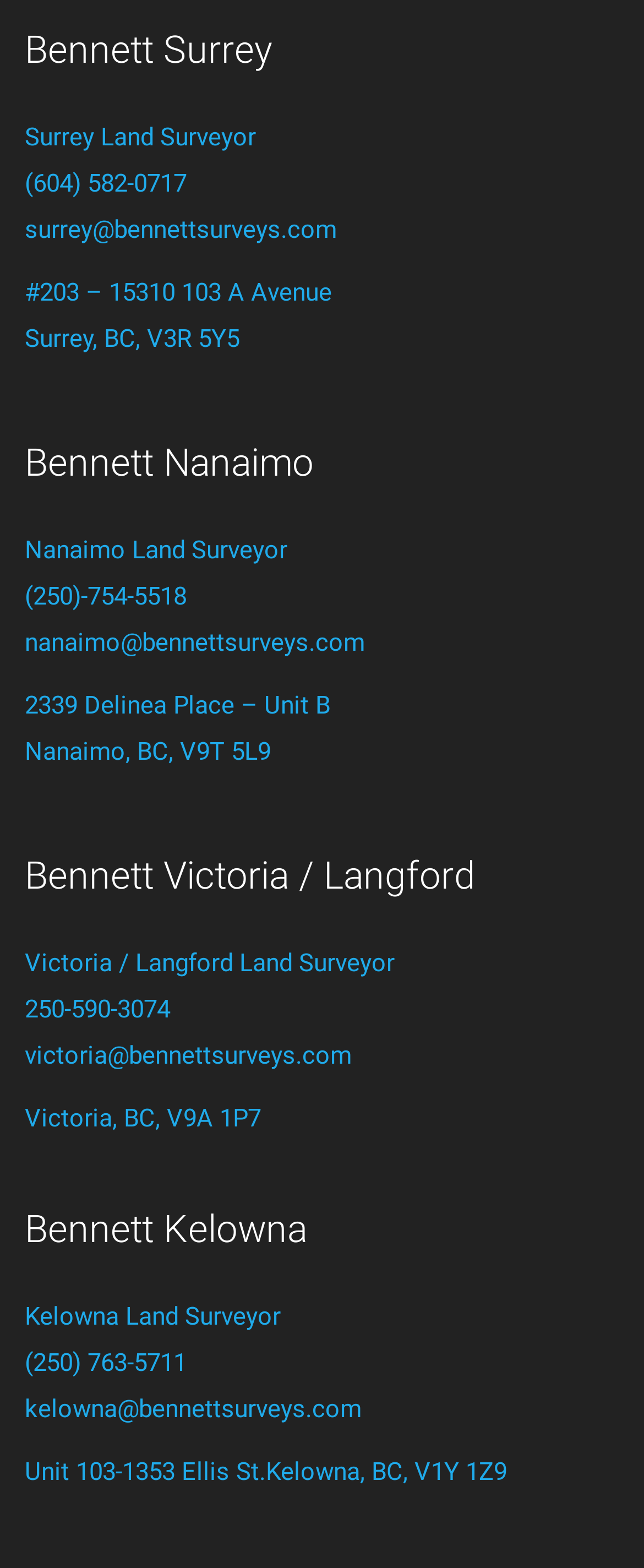Show the bounding box coordinates for the element that needs to be clicked to execute the following instruction: "Email Surrey office". Provide the coordinates in the form of four float numbers between 0 and 1, i.e., [left, top, right, bottom].

[0.038, 0.132, 0.523, 0.161]